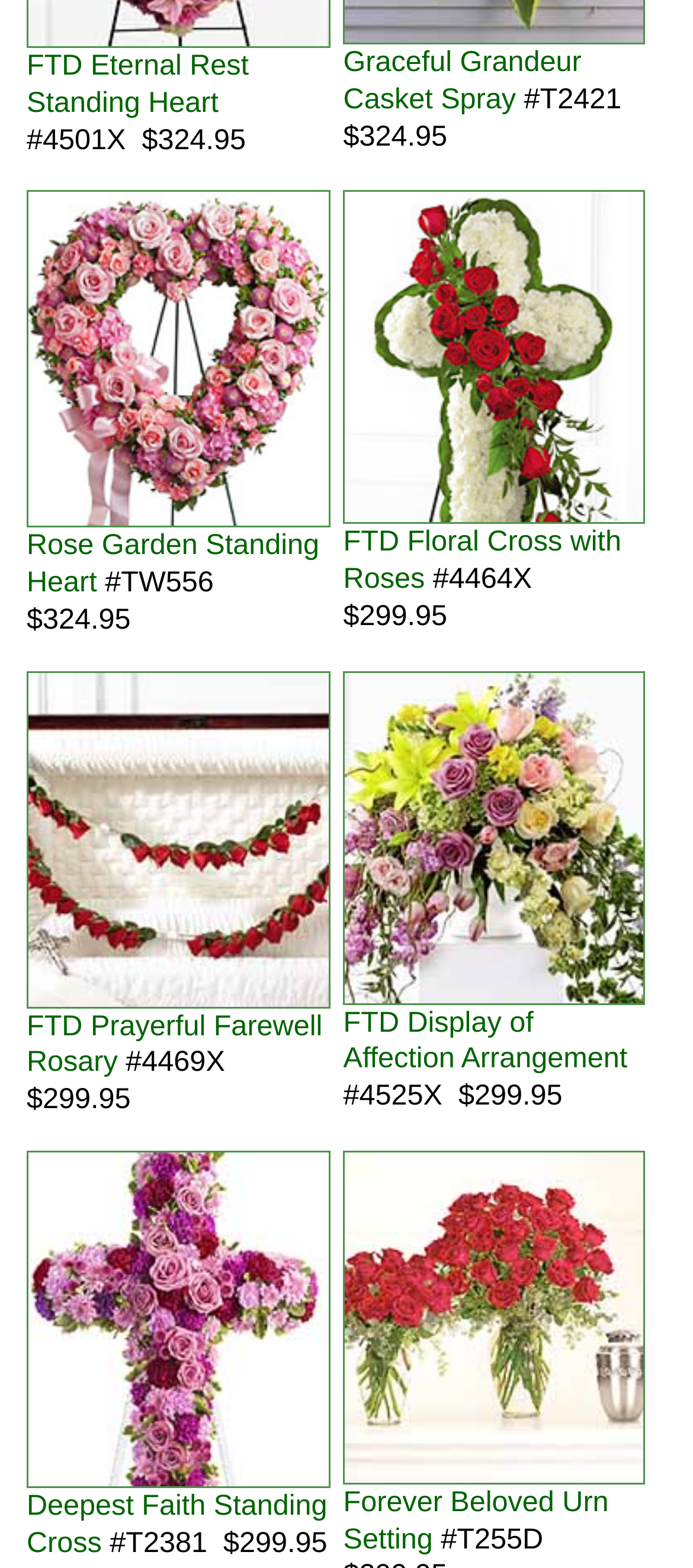How many products are displayed on this webpage?
Please respond to the question with a detailed and informative answer.

I counted the number of links with corresponding images and prices, and found 8 products in total.